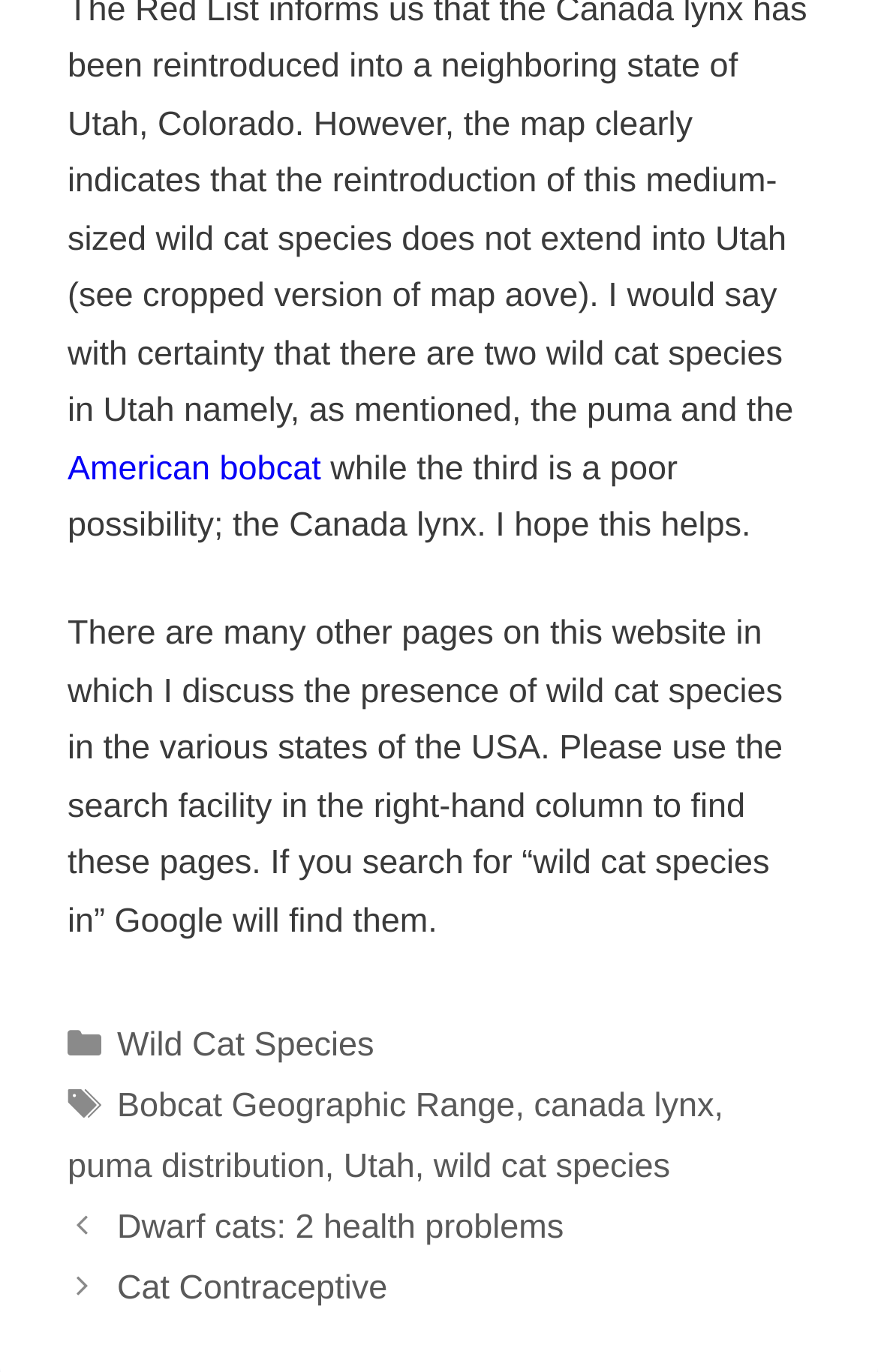What is the purpose of the search facility?
Provide a short answer using one word or a brief phrase based on the image.

Find pages on wild cat species